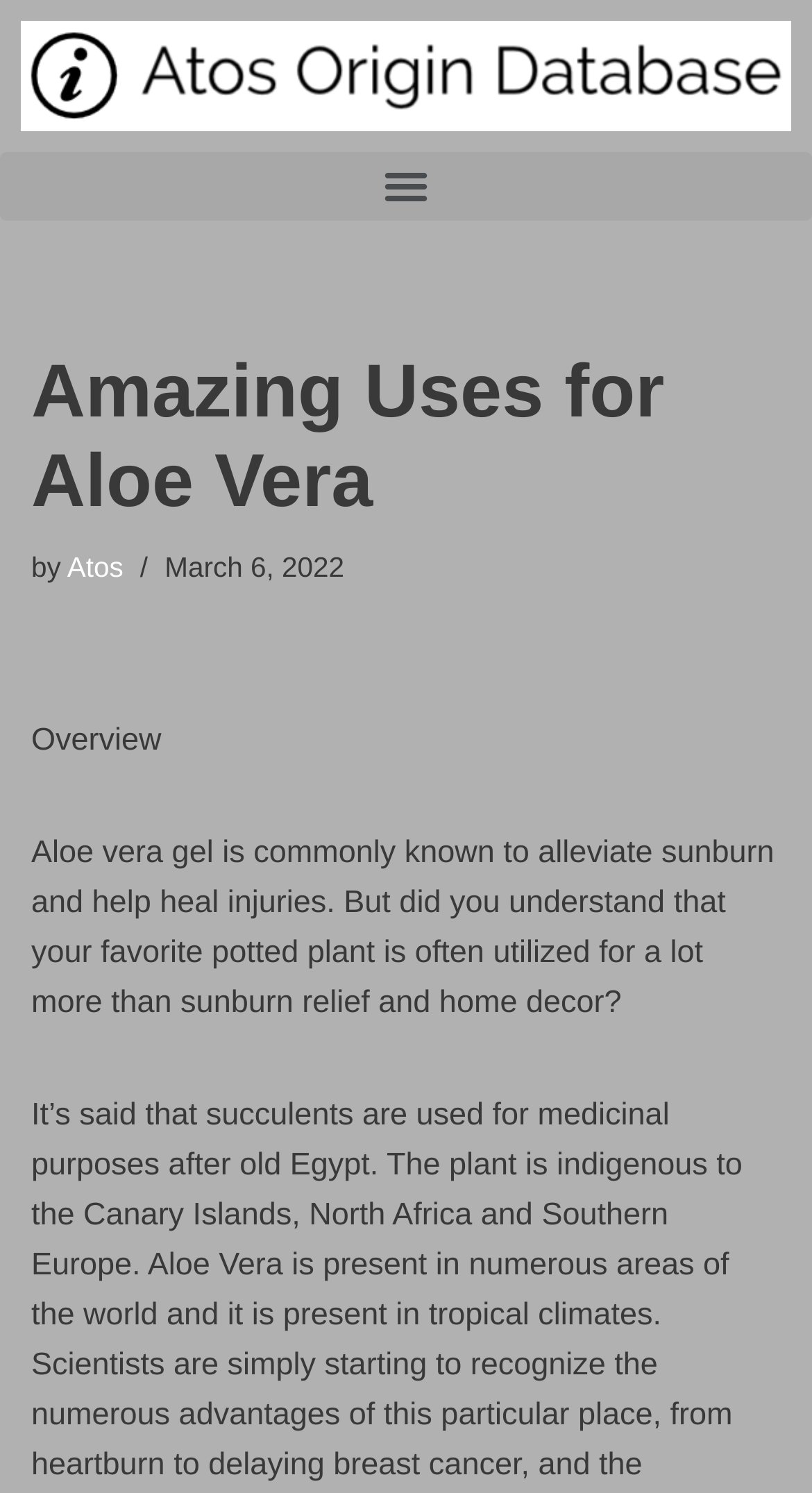Predict the bounding box for the UI component with the following description: "Menu".

[0.0, 0.102, 1.0, 0.148]